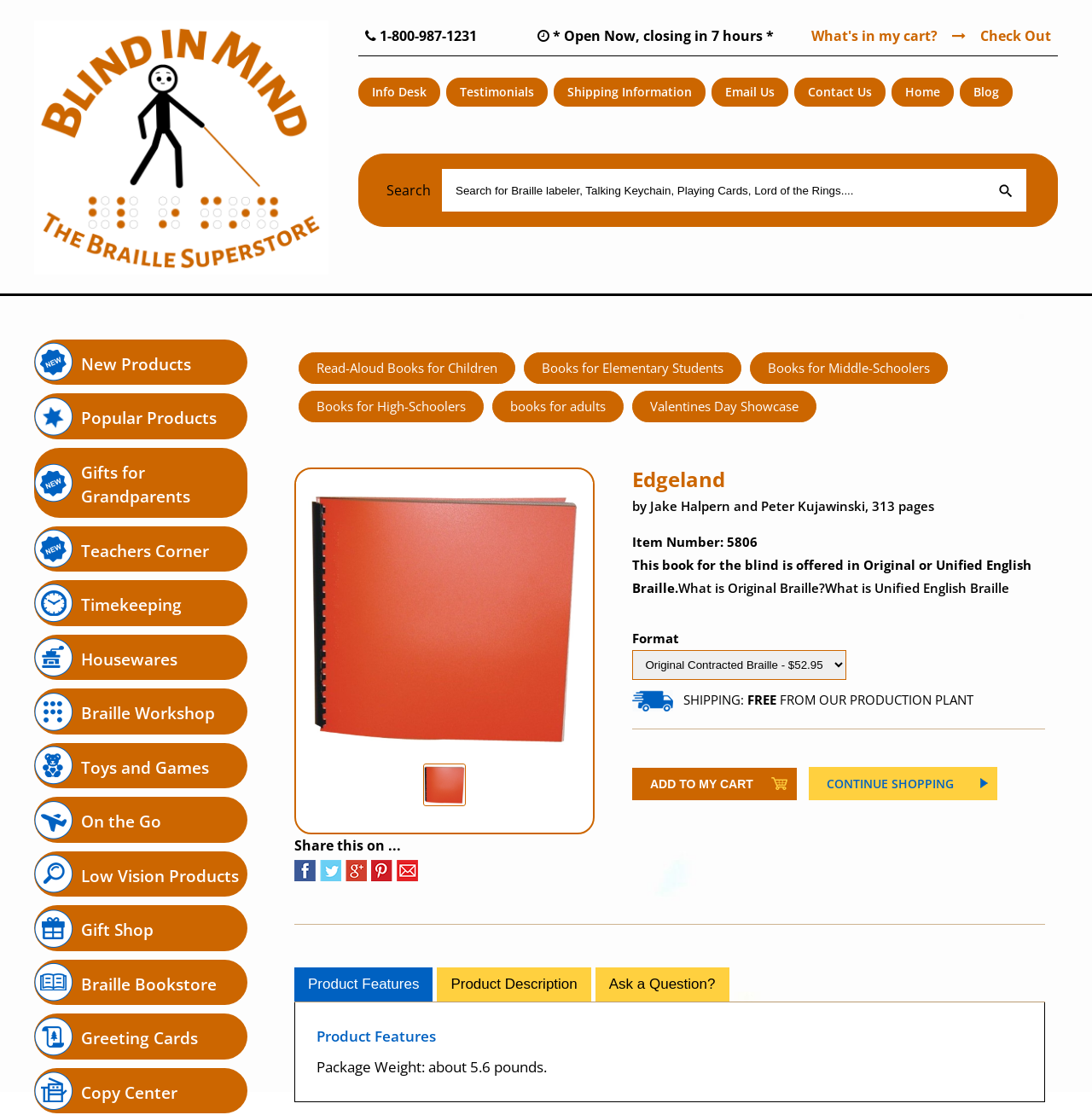Please pinpoint the bounding box coordinates for the region I should click to adhere to this instruction: "Check out".

[0.891, 0.024, 0.969, 0.041]